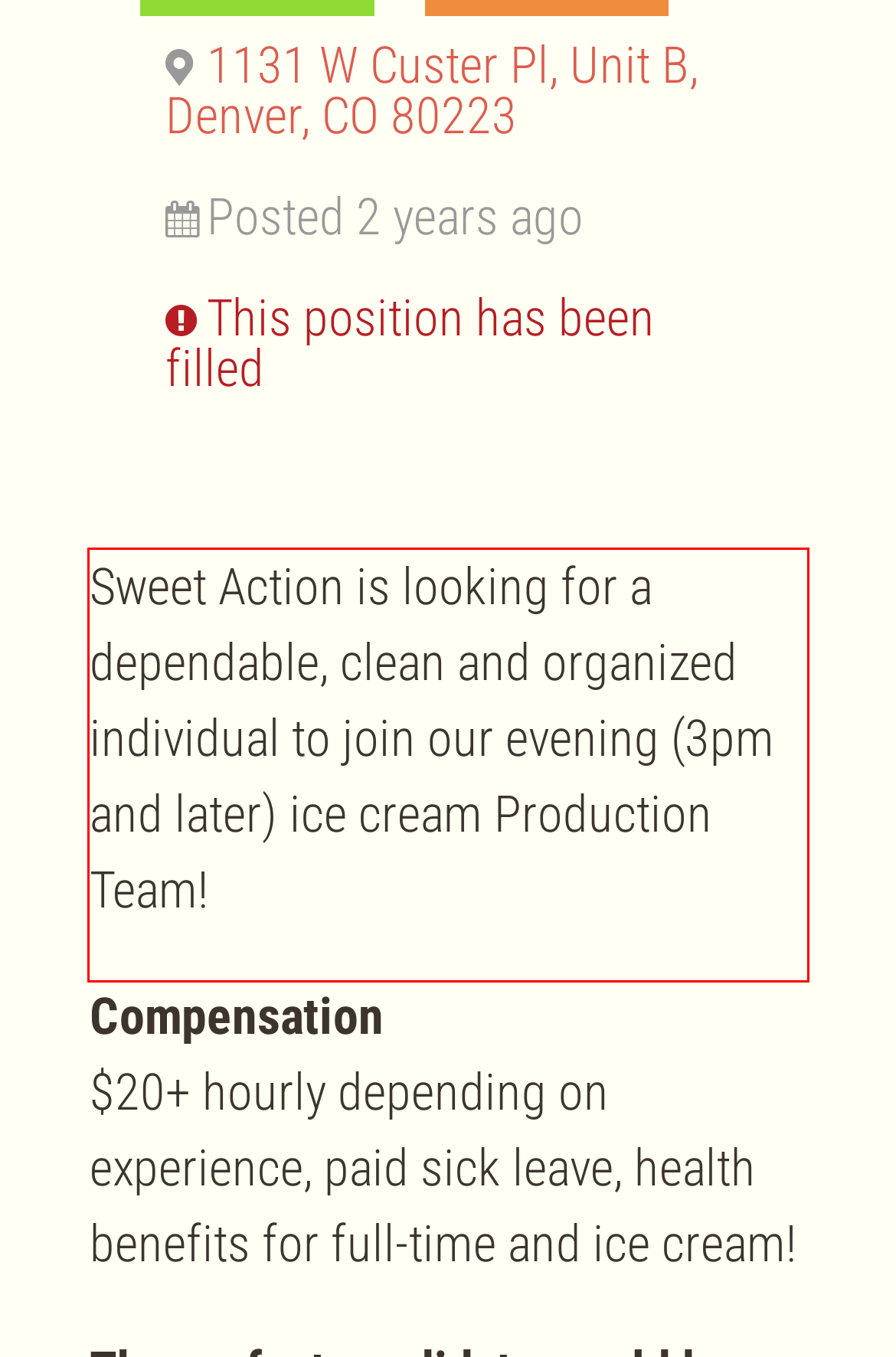Please take the screenshot of the webpage, find the red bounding box, and generate the text content that is within this red bounding box.

Sweet Action is looking for a dependable, clean and organized individual to join our evening (3pm and later) ice cream Production Team!